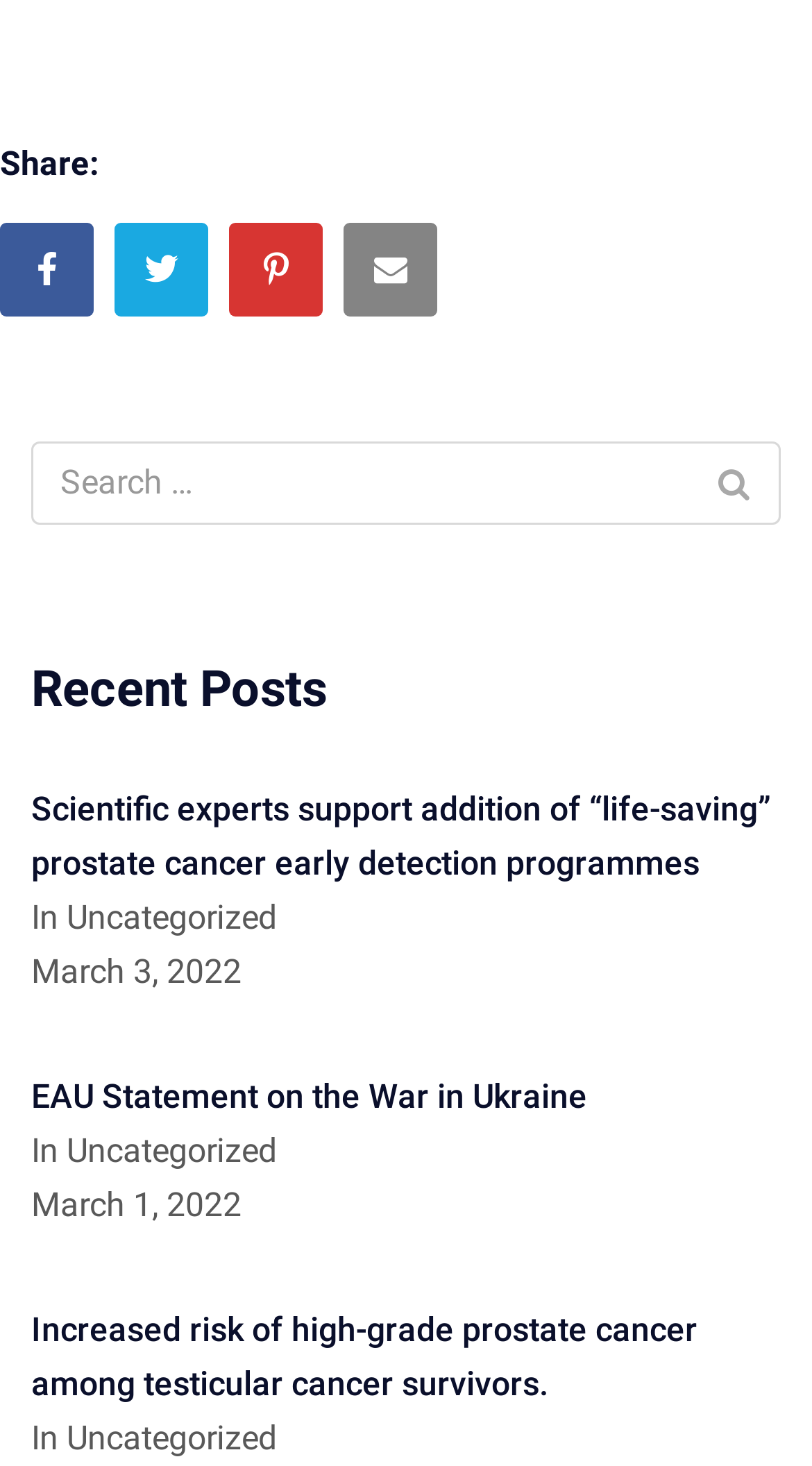What type of content is displayed on this webpage?
Using the image as a reference, answer the question with a short word or phrase.

Blog posts